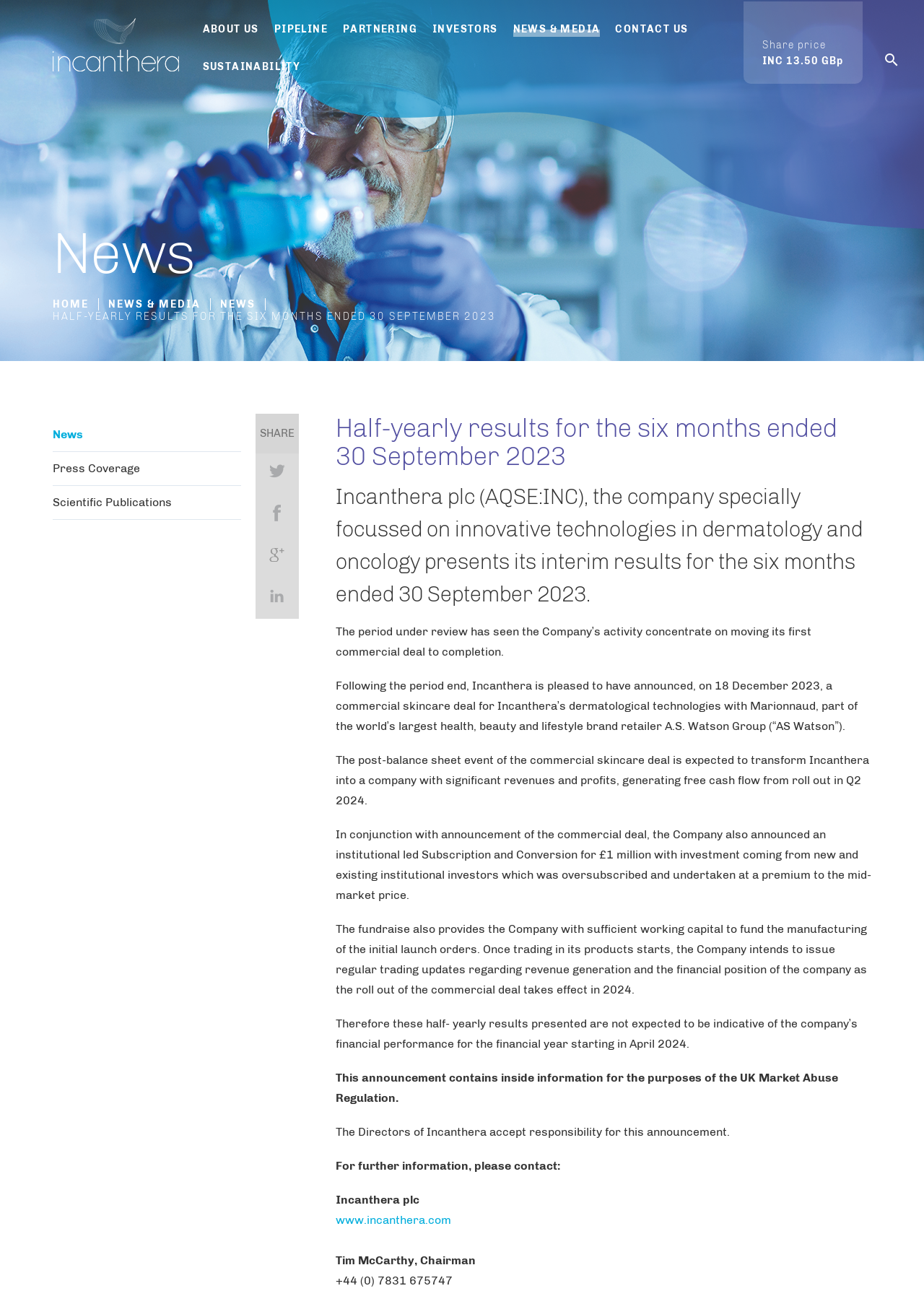Please find the bounding box coordinates of the element that you should click to achieve the following instruction: "Visit www.incanthera.com". The coordinates should be presented as four float numbers between 0 and 1: [left, top, right, bottom].

[0.363, 0.94, 0.488, 0.95]